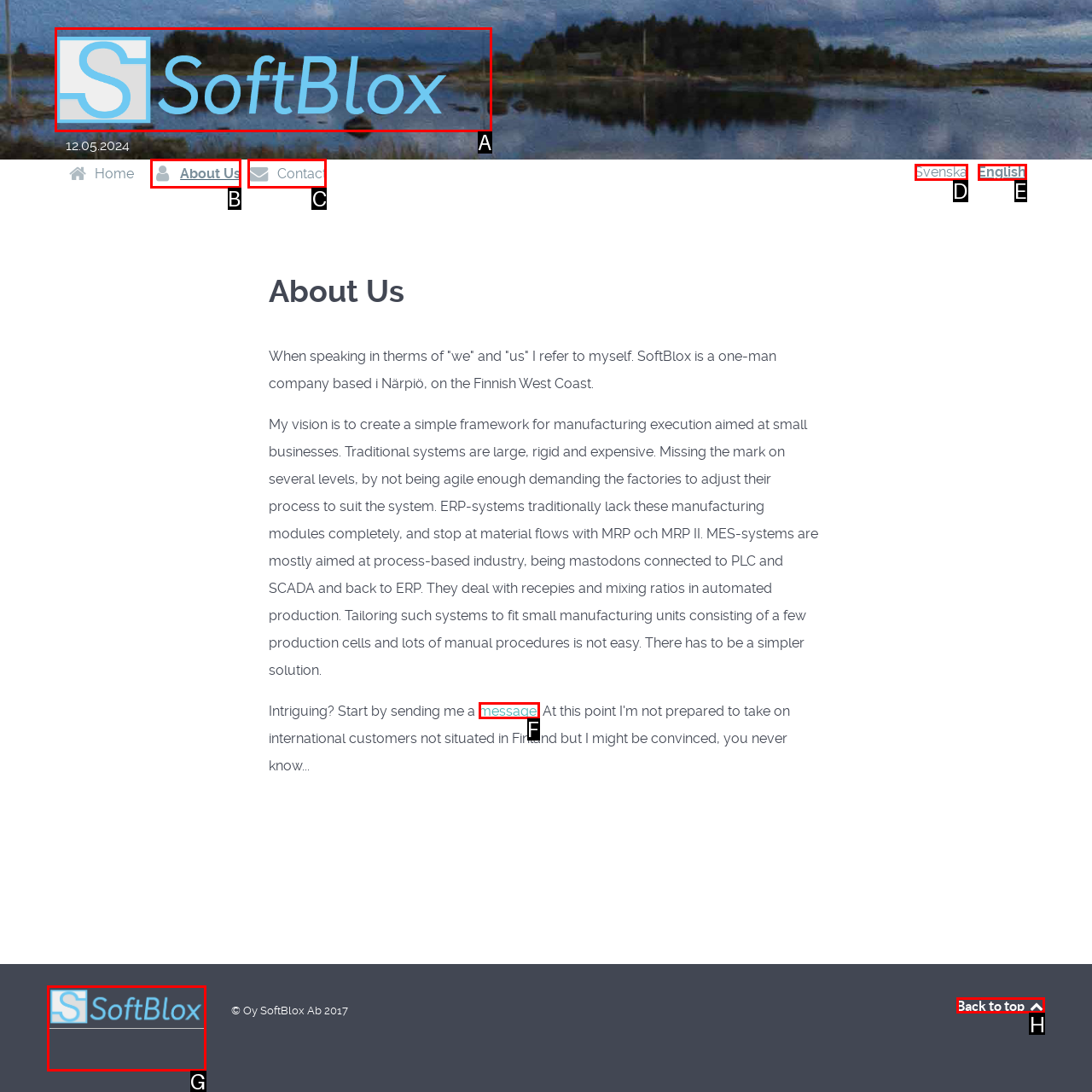Which option should be clicked to complete this task: Click the Back to top link
Reply with the letter of the correct choice from the given choices.

H